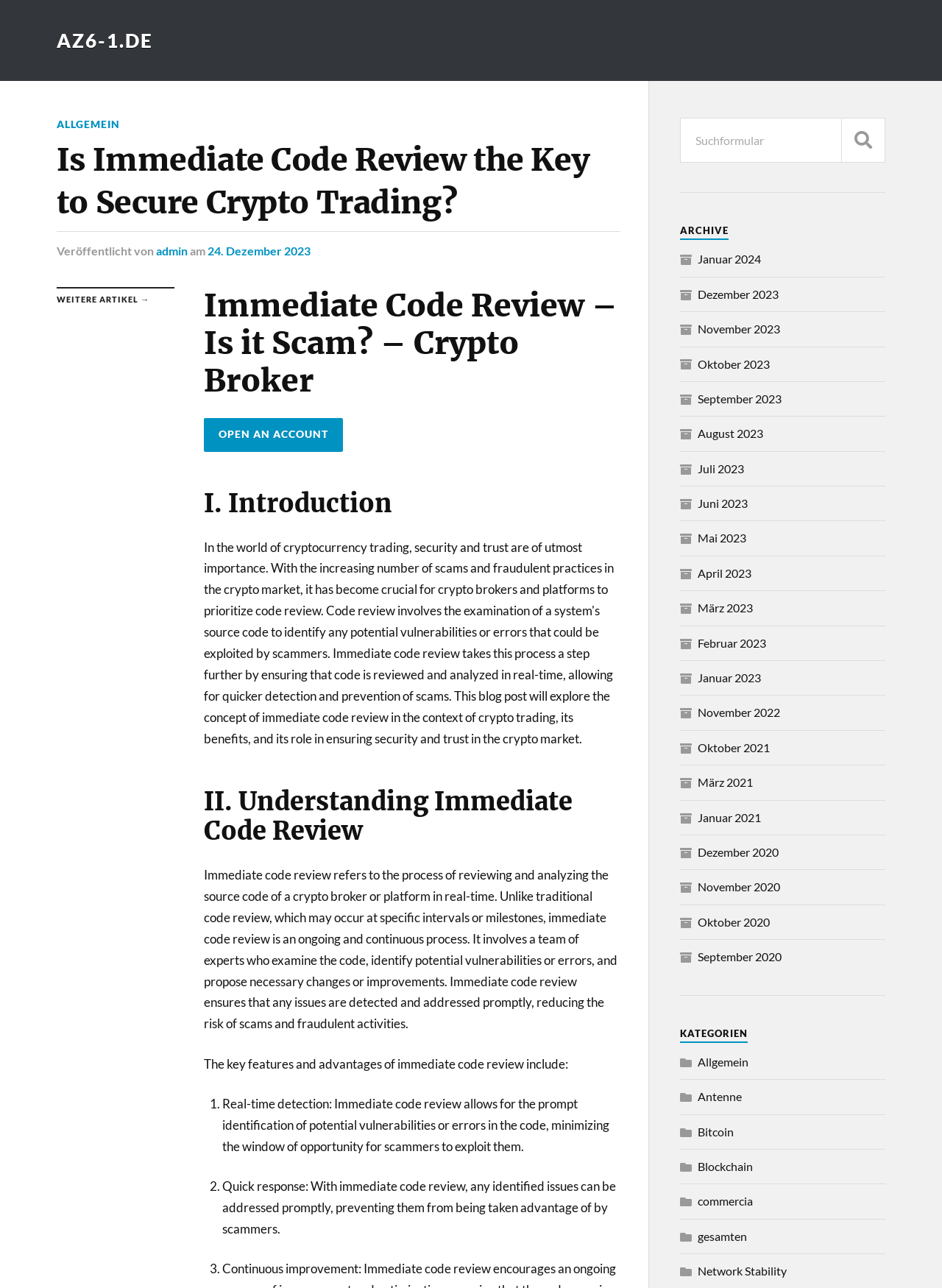Identify the bounding box coordinates of the area you need to click to perform the following instruction: "Click on the 'OPEN AN ACCOUNT' button".

[0.216, 0.325, 0.364, 0.351]